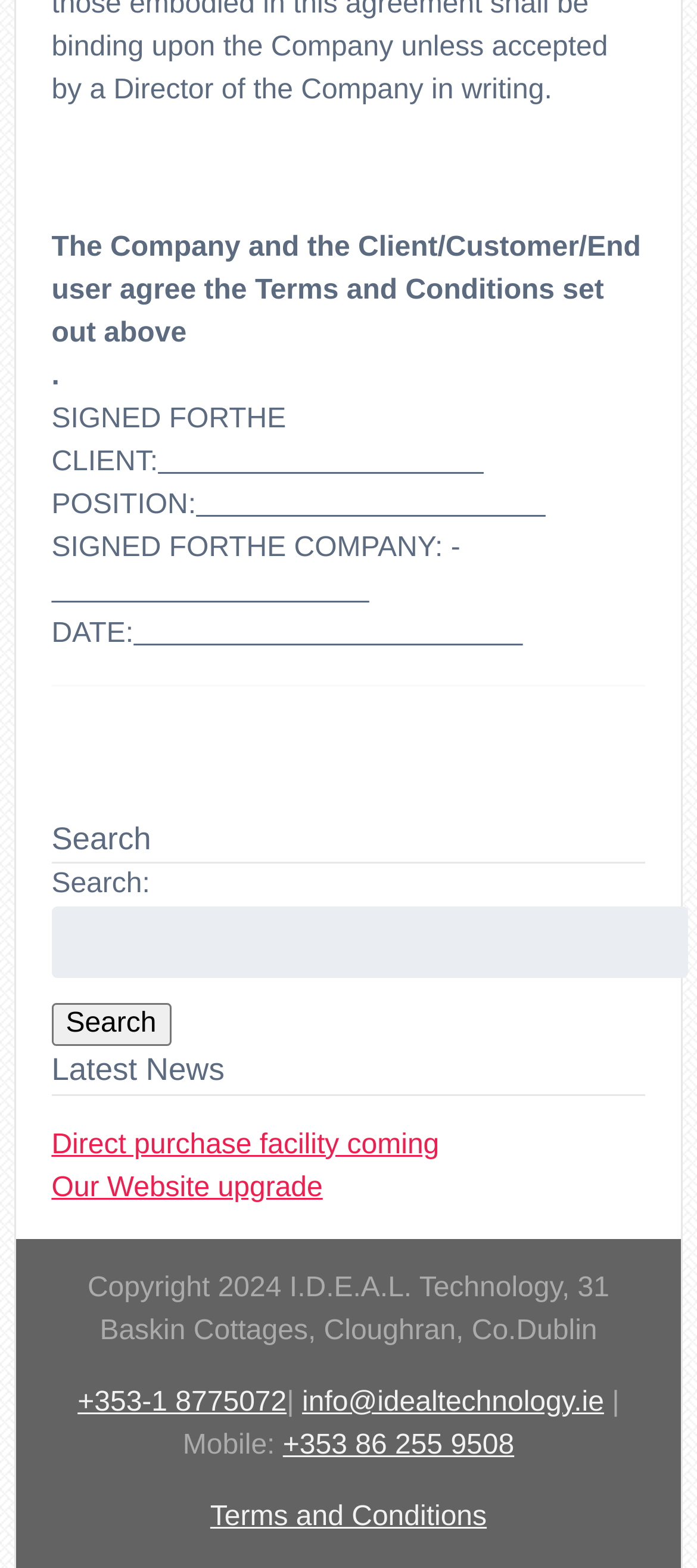Answer the following in one word or a short phrase: 
What is the purpose of the search box?

To search the website